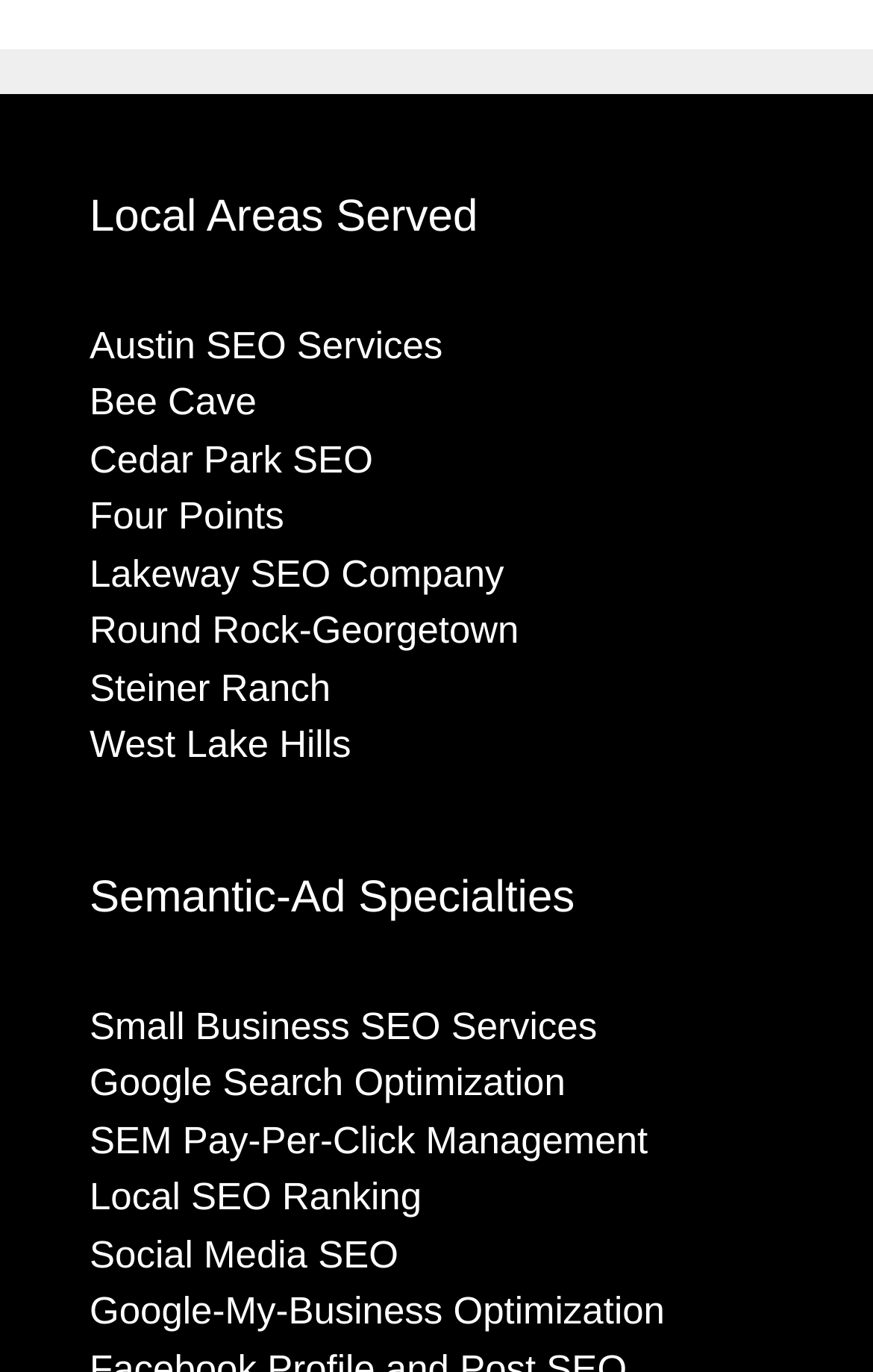What is the first local area listed?
Provide a comprehensive and detailed answer to the question.

I looked at the list of links under the 'Local Areas Served' heading and found that the first one is 'Austin SEO Services'.